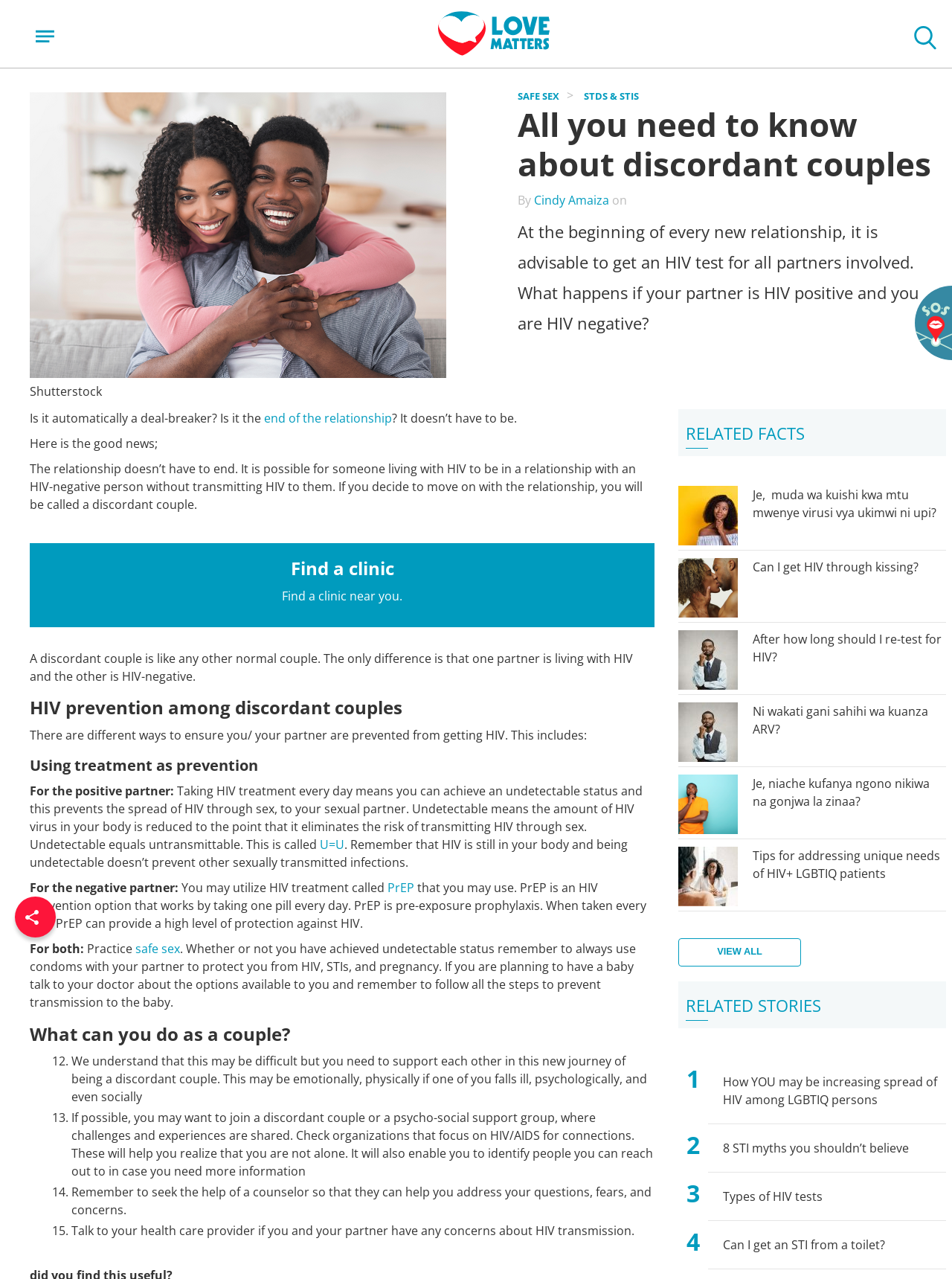Find the bounding box coordinates of the element I should click to carry out the following instruction: "Learn about 'U=U'".

[0.336, 0.654, 0.362, 0.667]